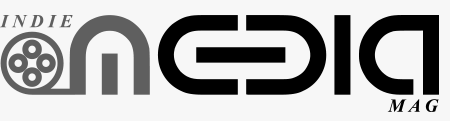Reply to the question with a single word or phrase:
What is the aesthetic of the logo?

Sleek and modern